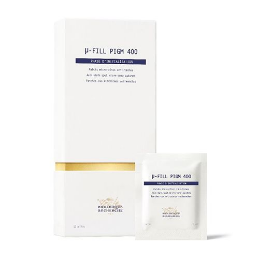Use a single word or phrase to answer the question: 
What is the purpose of µ-FILL PIGM 400?

Address pigmentation irregularities